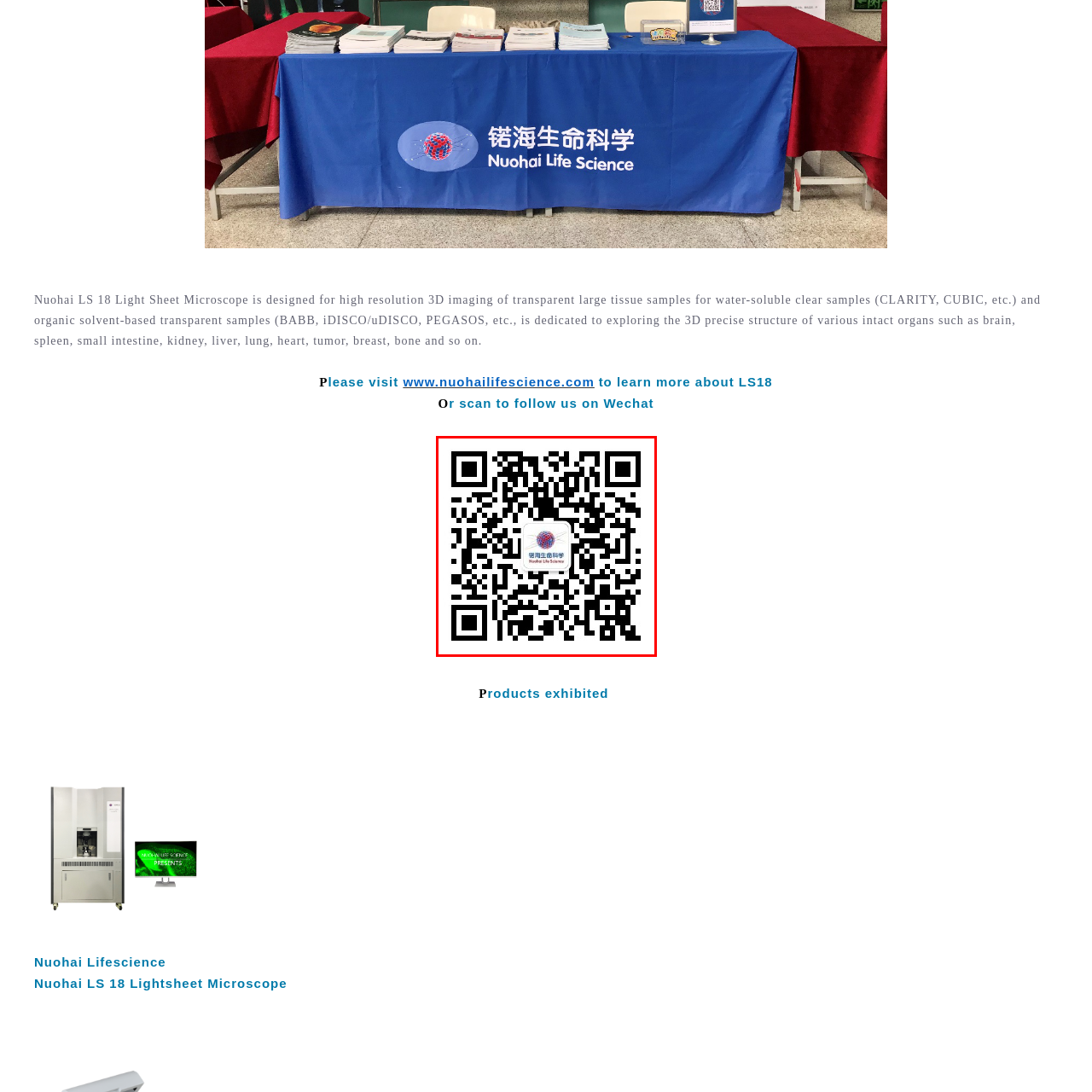Please look at the image highlighted by the red bounding box and provide a single word or phrase as an answer to this question:
What is the Nuohai LS 18 Light Sheet Microscope used for?

High-resolution 3D imaging